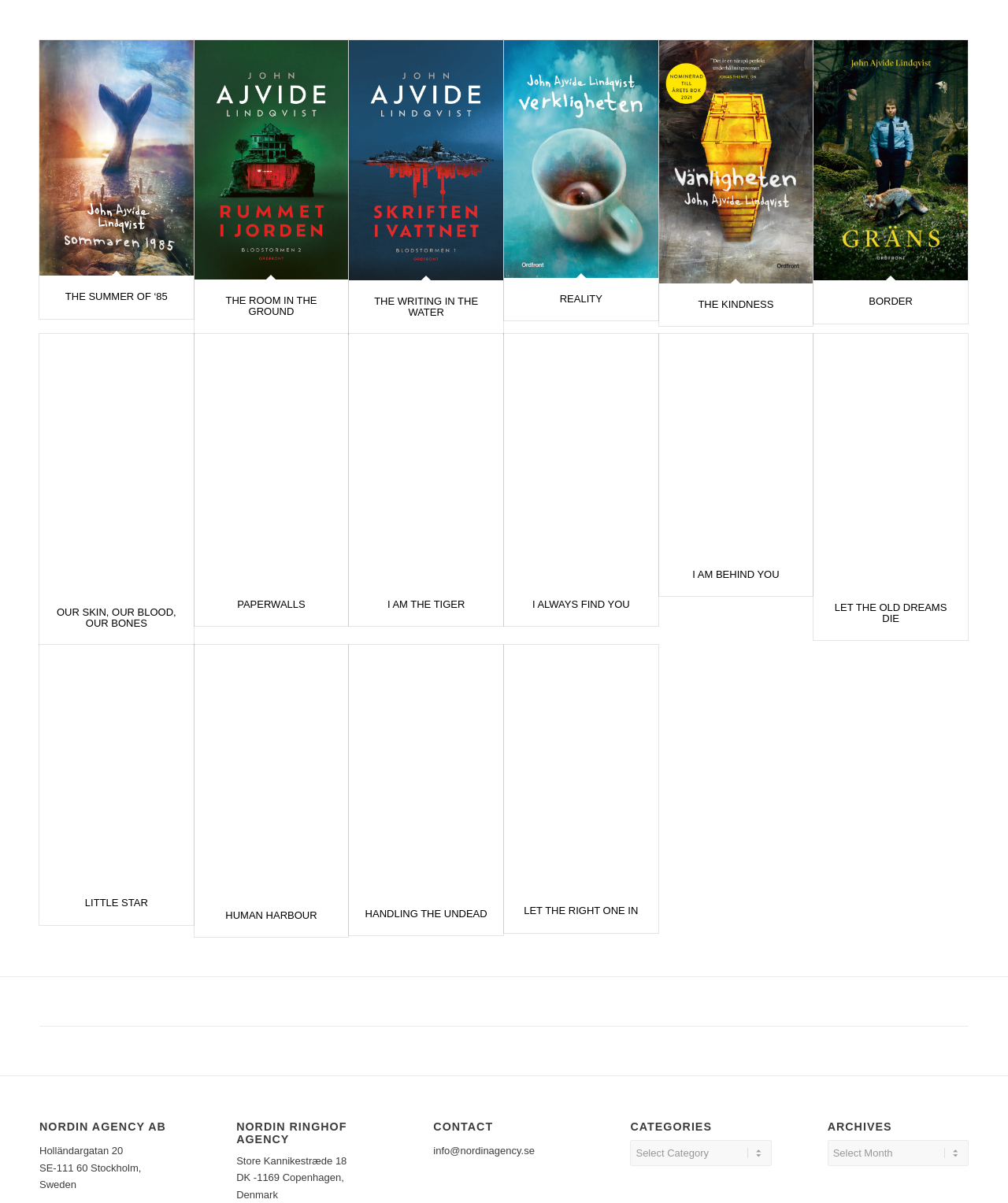Respond with a single word or phrase to the following question: What is the position of the article with the title 'REALITY'?

Fourth from the left